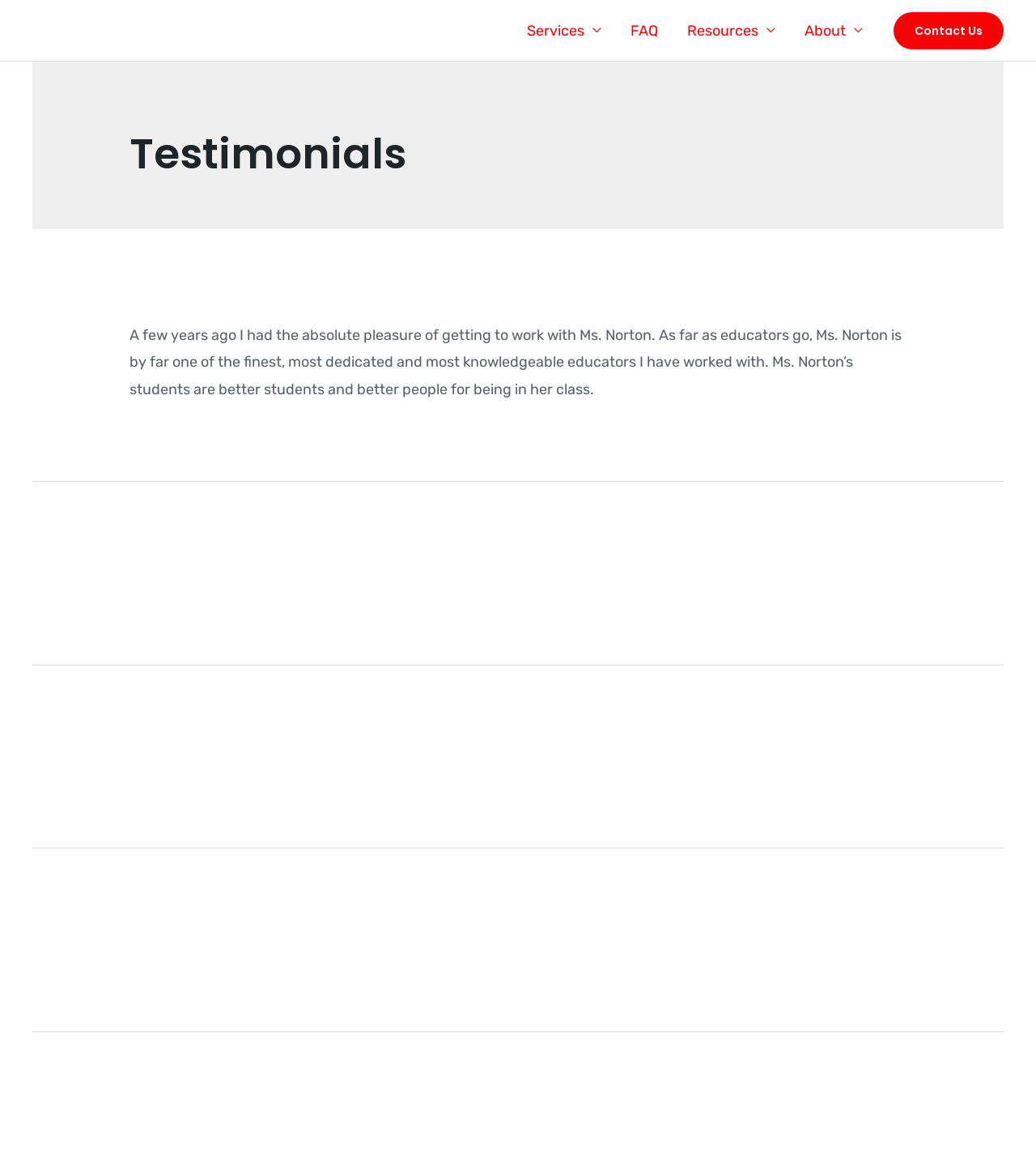Determine the bounding box coordinates of the UI element that matches the following description: "Services". The coordinates should be four float numbers between 0 and 1 in the format [left, top, right, bottom].

[0.495, 0.002, 0.595, 0.05]